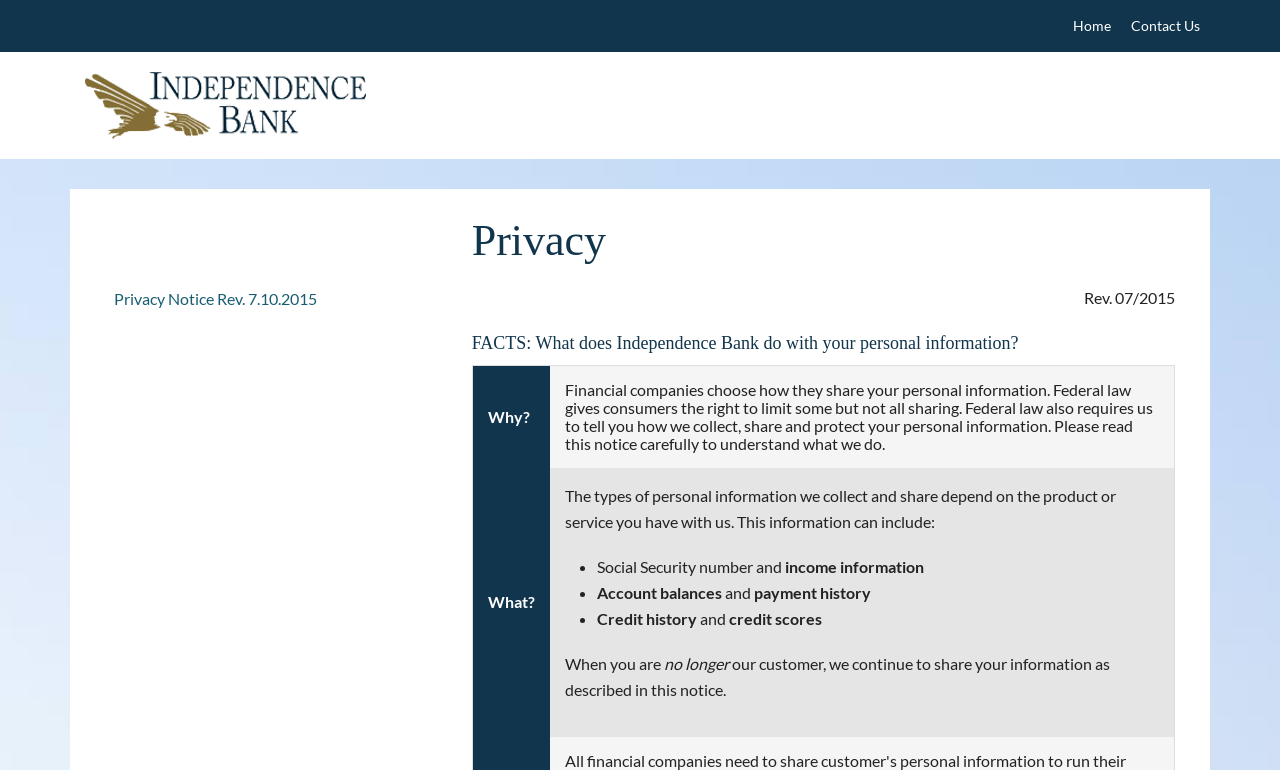What is the name of the bank?
Ensure your answer is thorough and detailed.

The name of the bank can be found in the link element with the text 'Independence Bank' and an image with the same name, which is located at the top of the webpage.